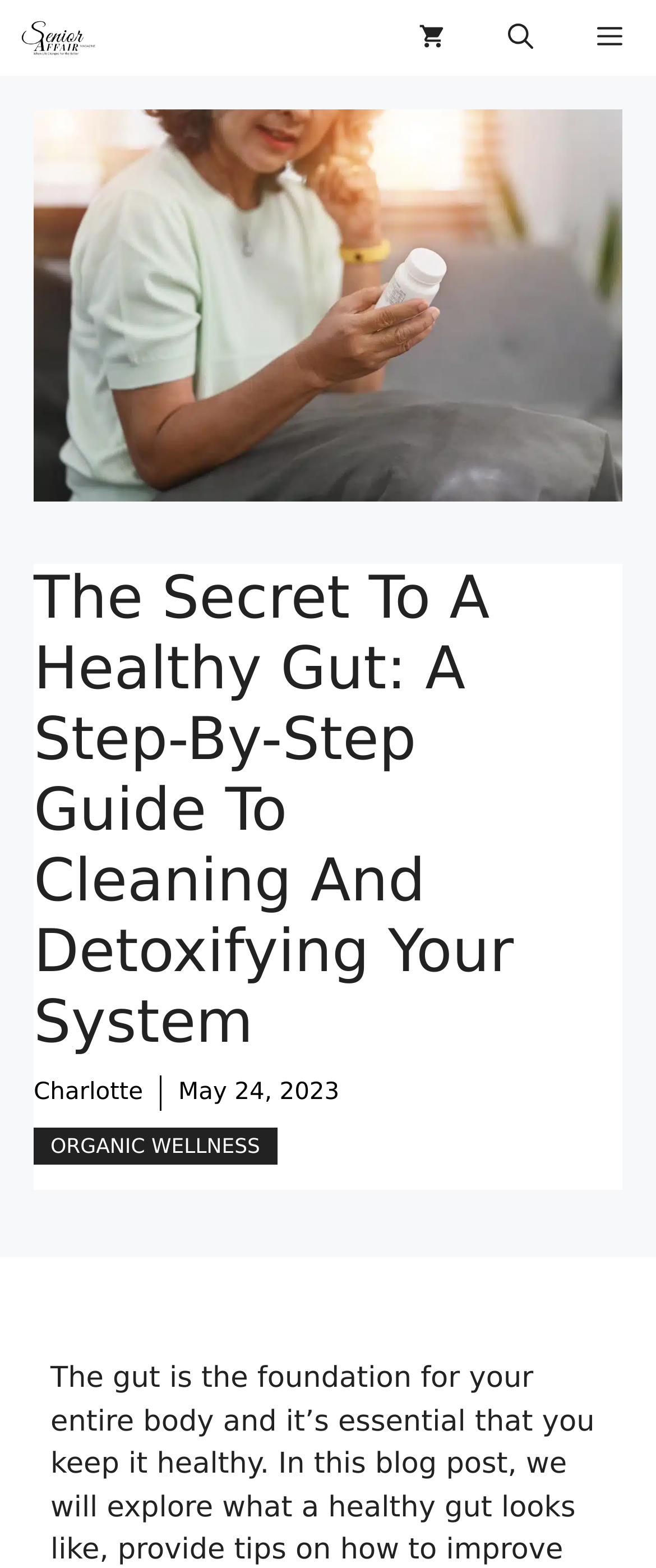Extract the bounding box coordinates for the UI element described by the text: "0". The coordinates should be in the form of [left, top, right, bottom] with values between 0 and 1.

[0.567, 0.0, 0.703, 0.048]